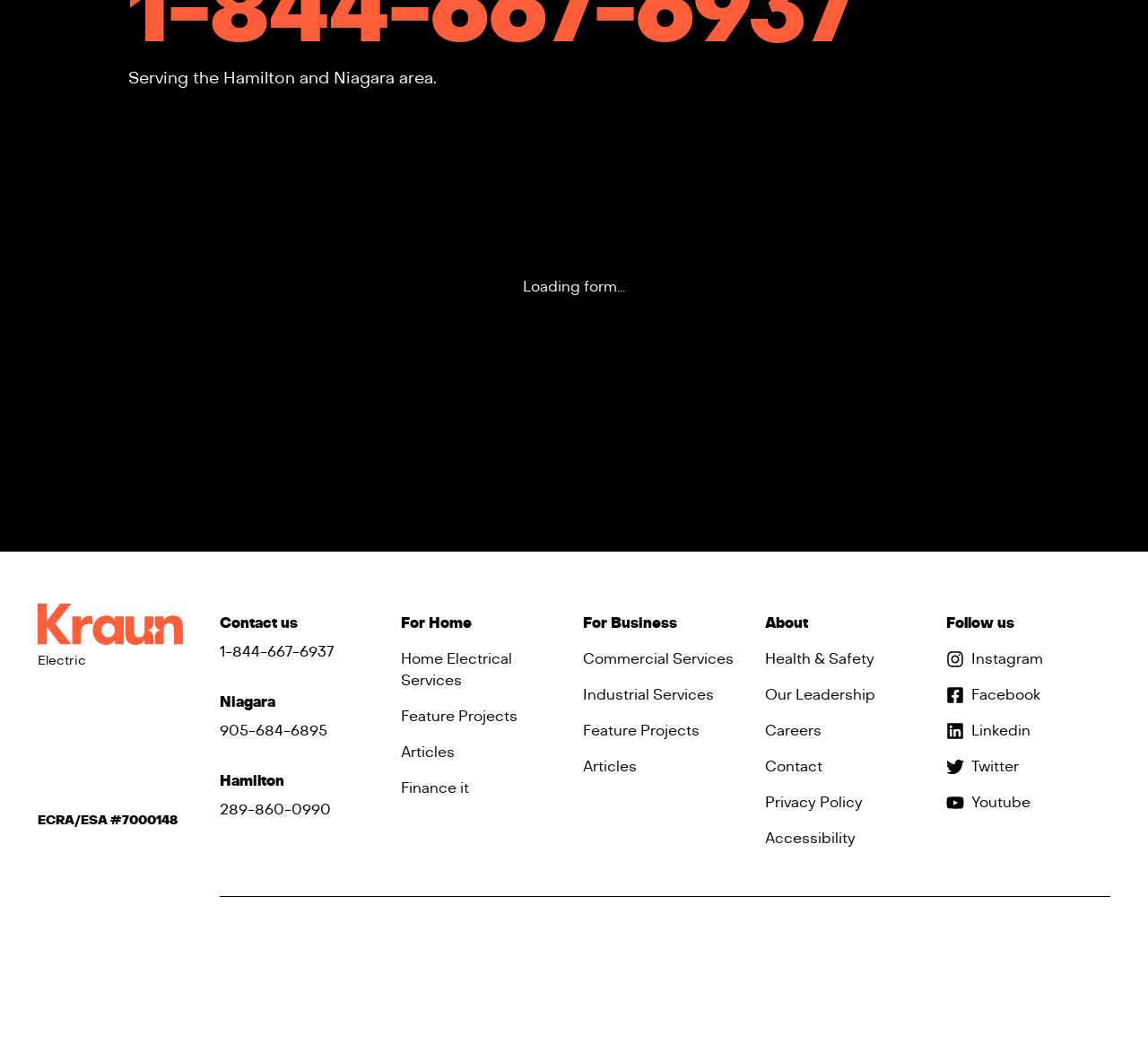Provide the bounding box coordinates of the UI element that matches the description: "Find us on Facebook".

[0.824, 0.65, 0.906, 0.671]